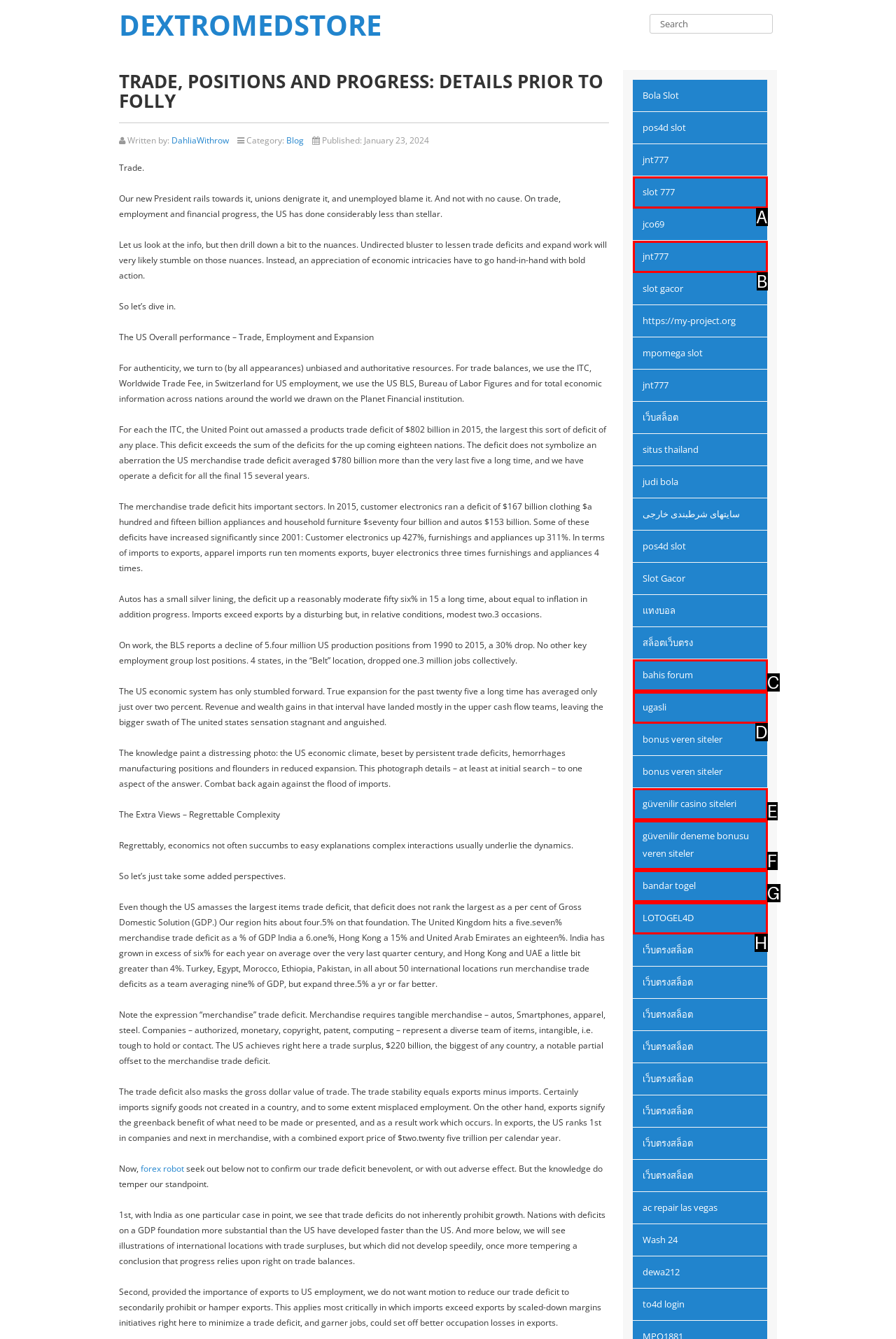Select the HTML element that corresponds to the description: güvenilir deneme bonusu veren siteler
Reply with the letter of the correct option from the given choices.

F